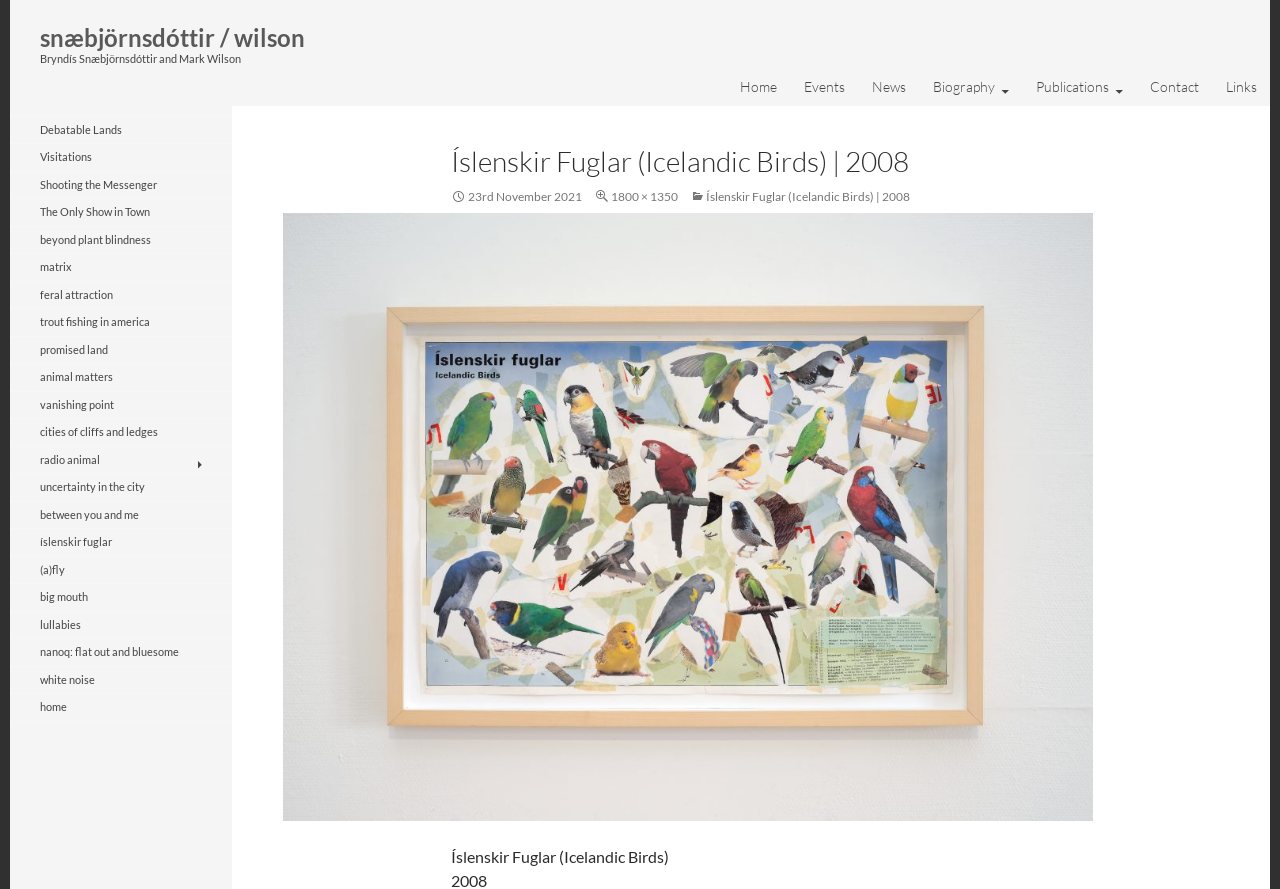How many links are there in the navigation menu?
Give a one-word or short-phrase answer derived from the screenshot.

9